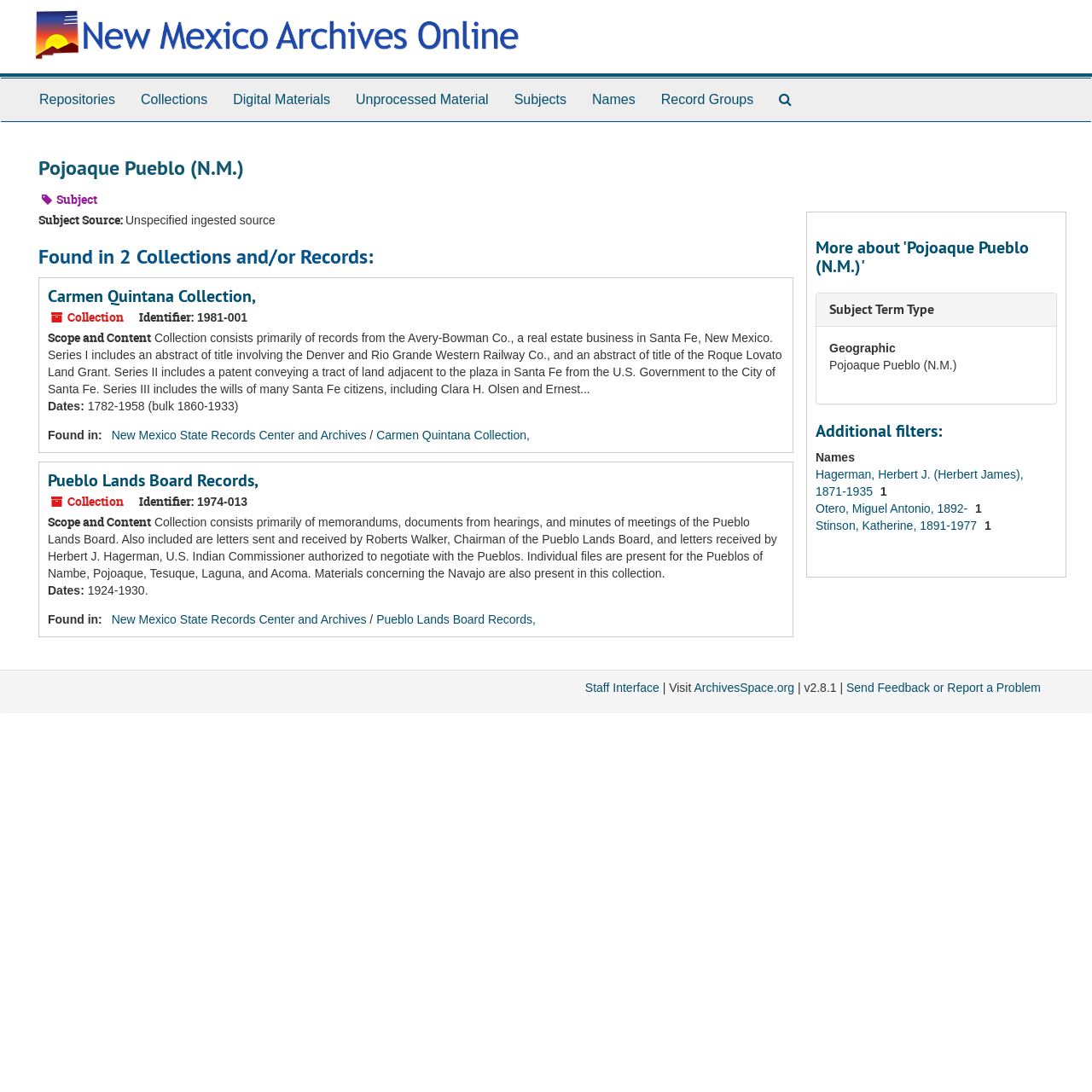Determine the bounding box coordinates of the clickable region to carry out the instruction: "Send feedback or report a problem".

[0.775, 0.623, 0.953, 0.636]